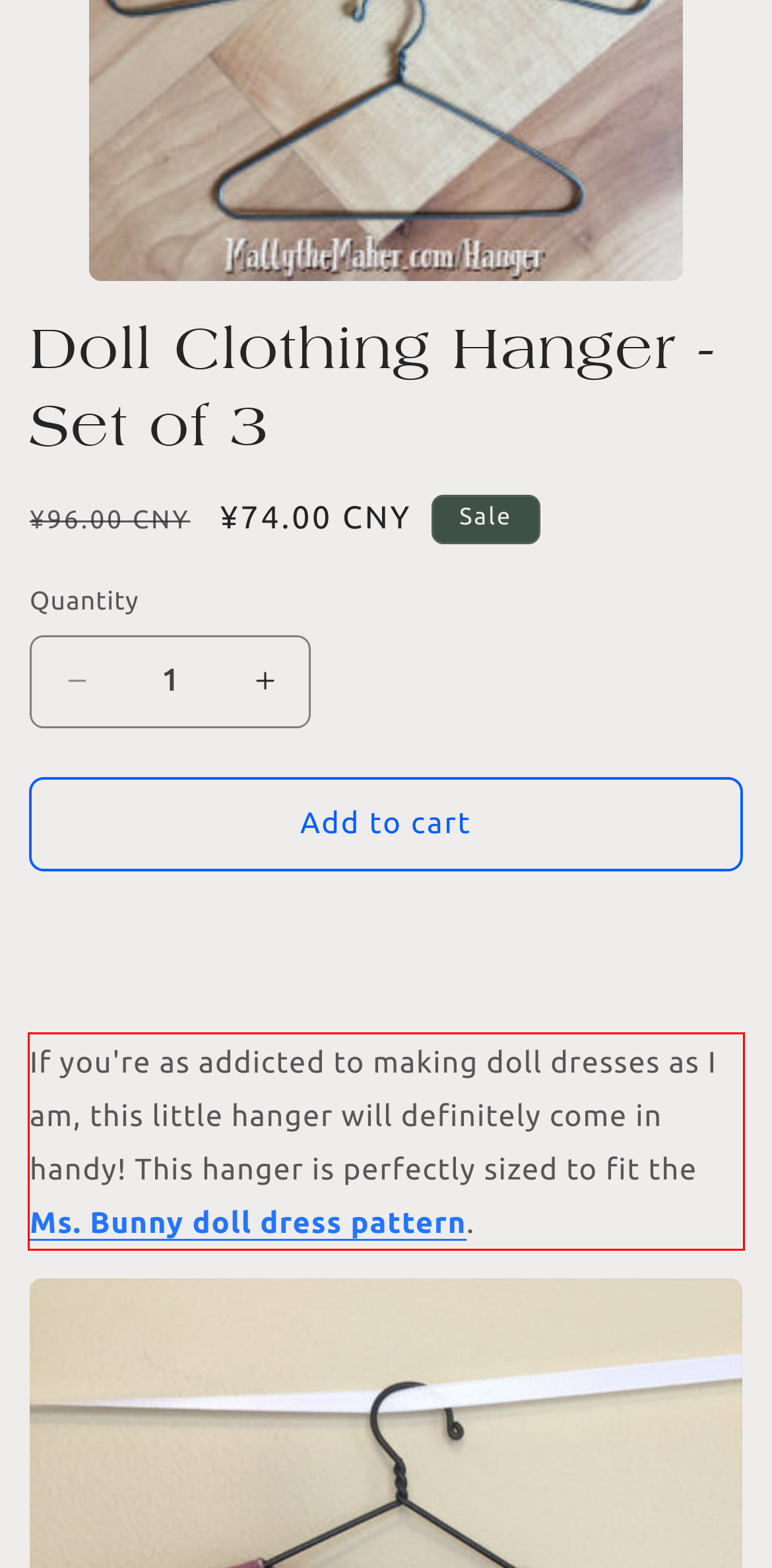Analyze the screenshot of a webpage where a red rectangle is bounding a UI element. Extract and generate the text content within this red bounding box.

If you're as addicted to making doll dresses as I am, this little hanger will definitely come in handy! This hanger is perfectly sized to fit the Ms. Bunny doll dress pattern.